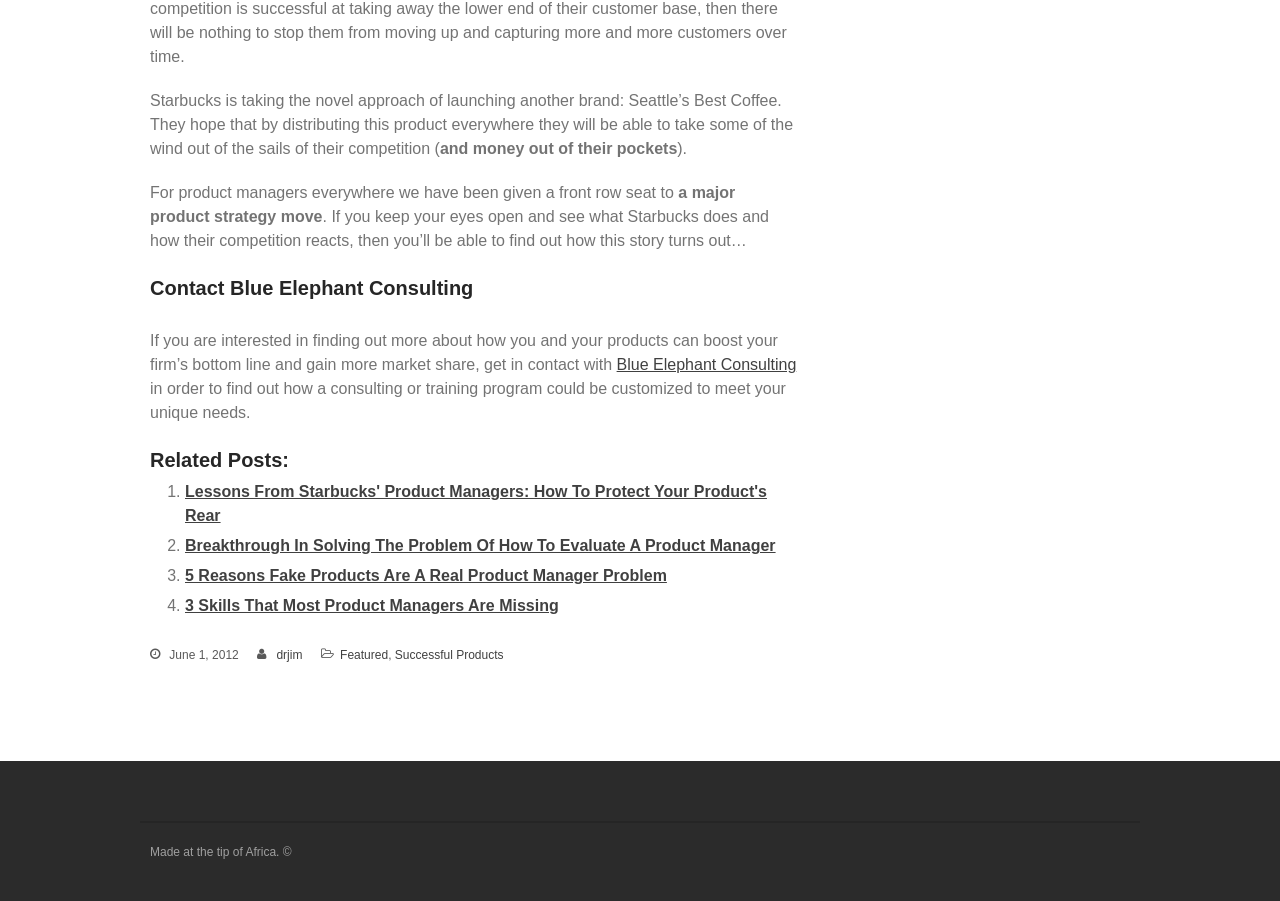Based on the image, please elaborate on the answer to the following question:
What is the name of the author or contributor?

The webpage's footer contains a link element with ID 250, which displays the name 'drjim' as the author or contributor of the content.